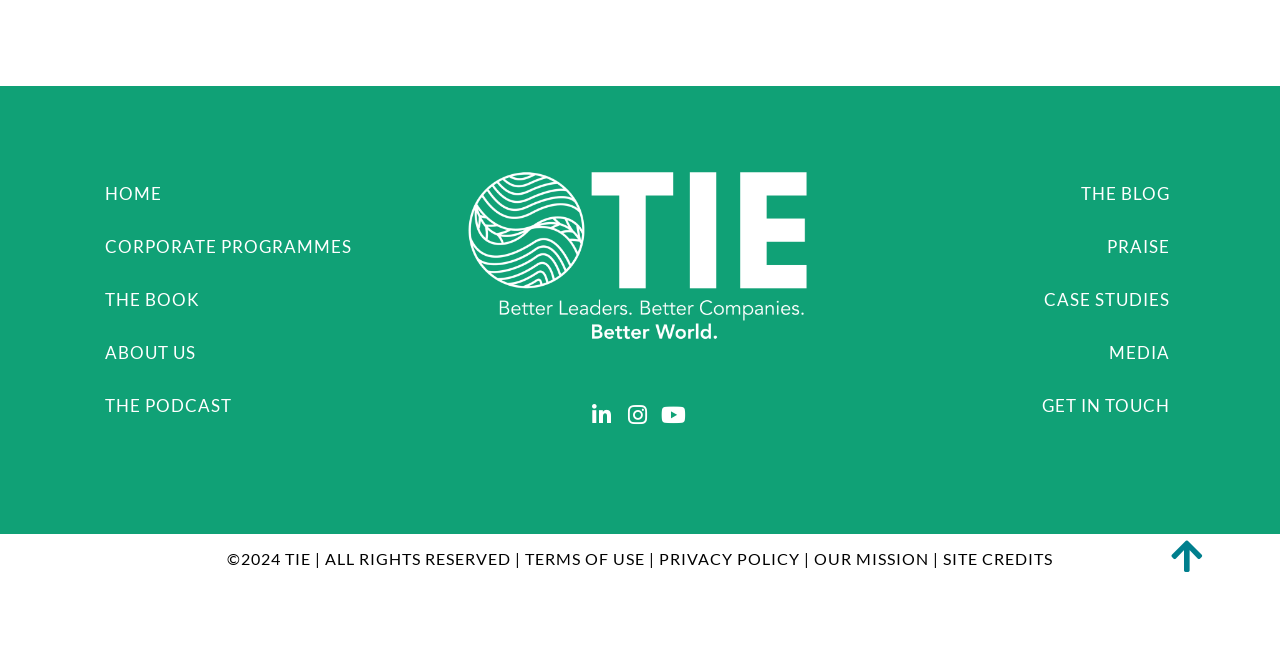Determine the bounding box coordinates for the HTML element described here: "terms of use".

[0.41, 0.824, 0.504, 0.852]